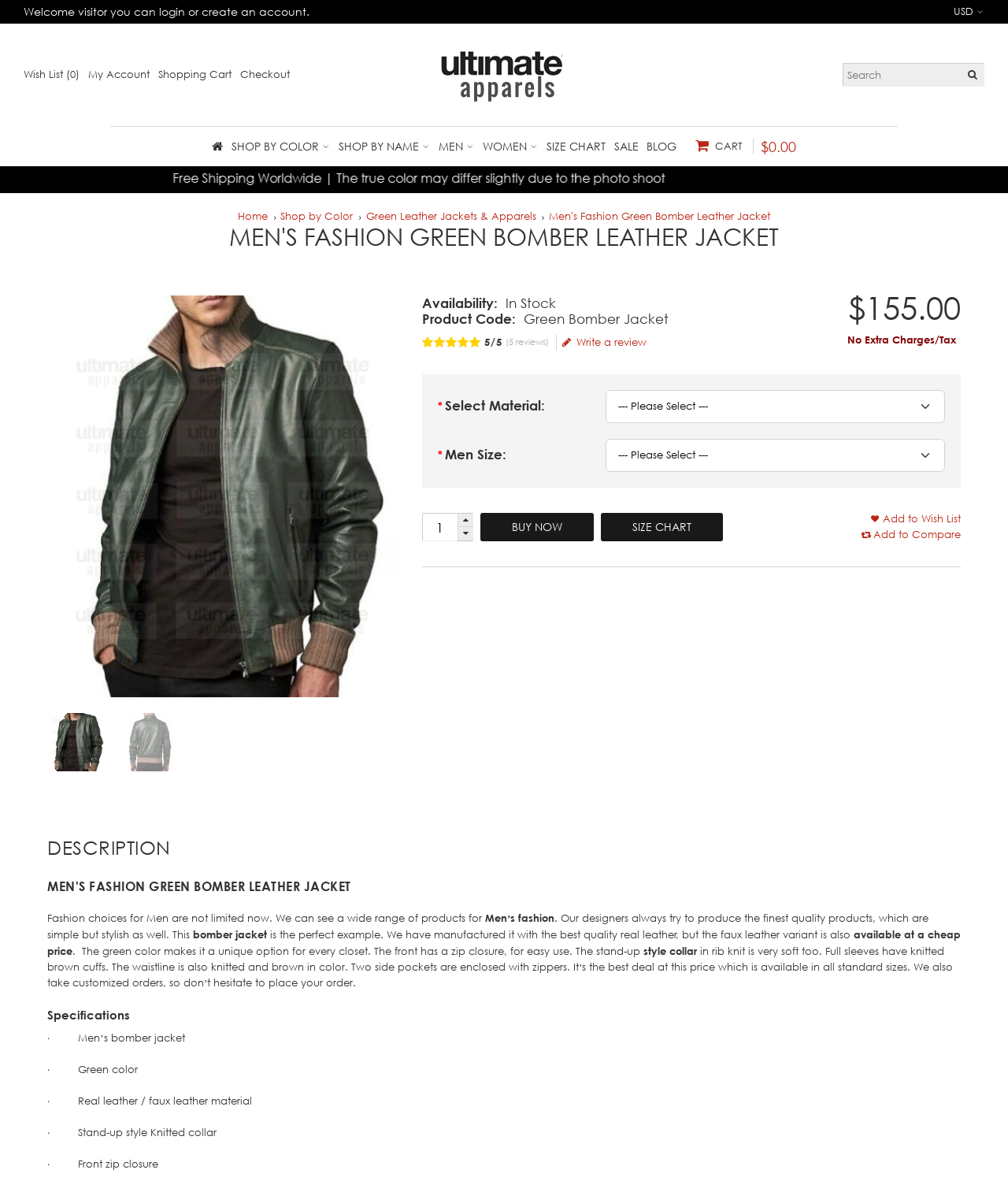Please identify the bounding box coordinates of the element that needs to be clicked to execute the following command: "search for products". Provide the bounding box using four float numbers between 0 and 1, formatted as [left, top, right, bottom].

[0.836, 0.053, 0.977, 0.073]